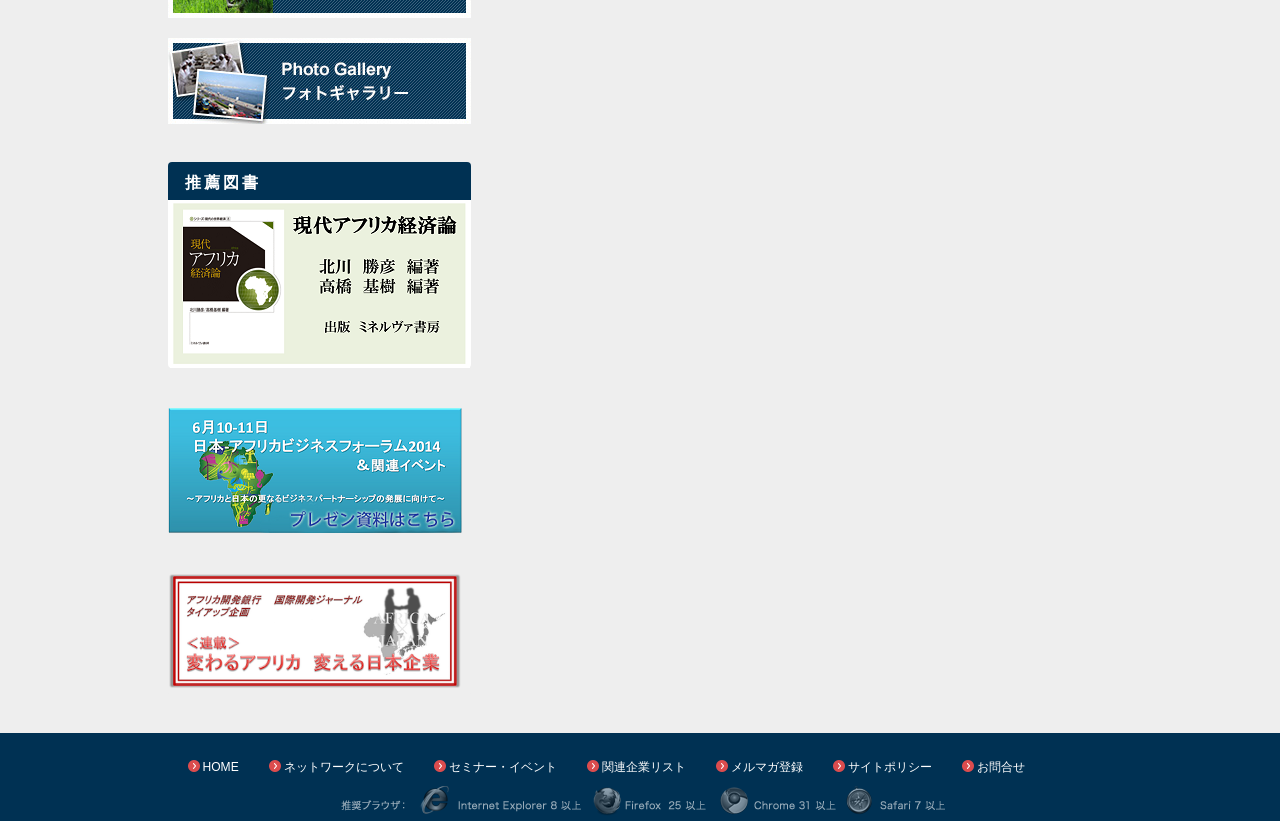Answer the question using only a single word or phrase: 
How many images are there on the webpage?

5